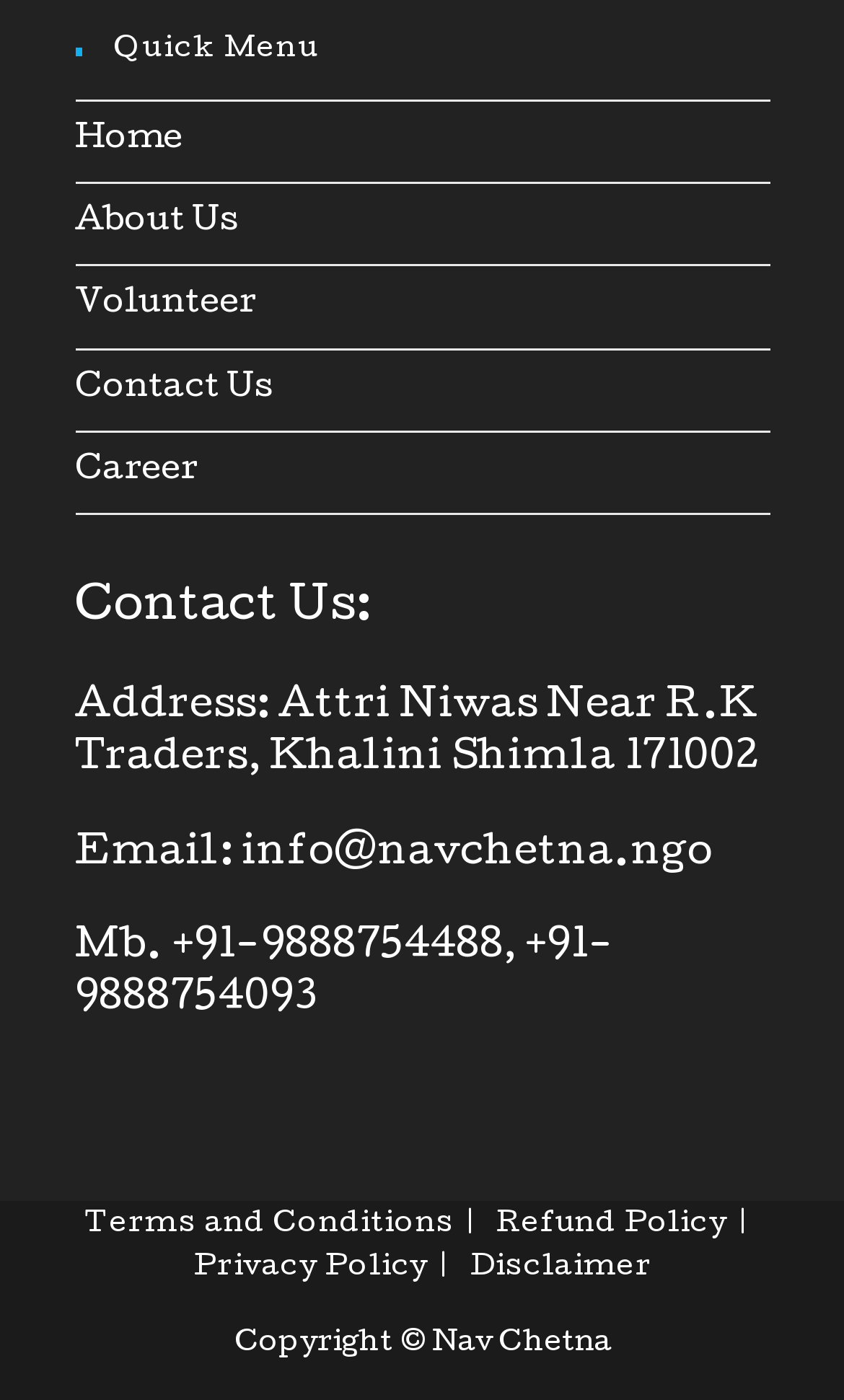Please mark the bounding box coordinates of the area that should be clicked to carry out the instruction: "go to home page".

[0.088, 0.09, 0.217, 0.111]